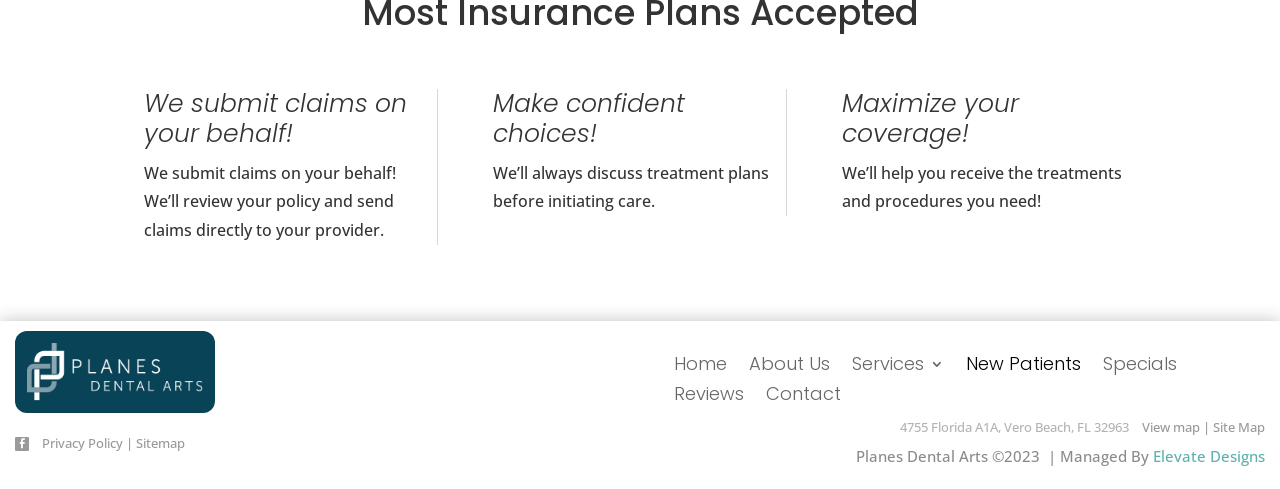Show me the bounding box coordinates of the clickable region to achieve the task as per the instruction: "View the map".

[0.884, 0.854, 0.938, 0.891]